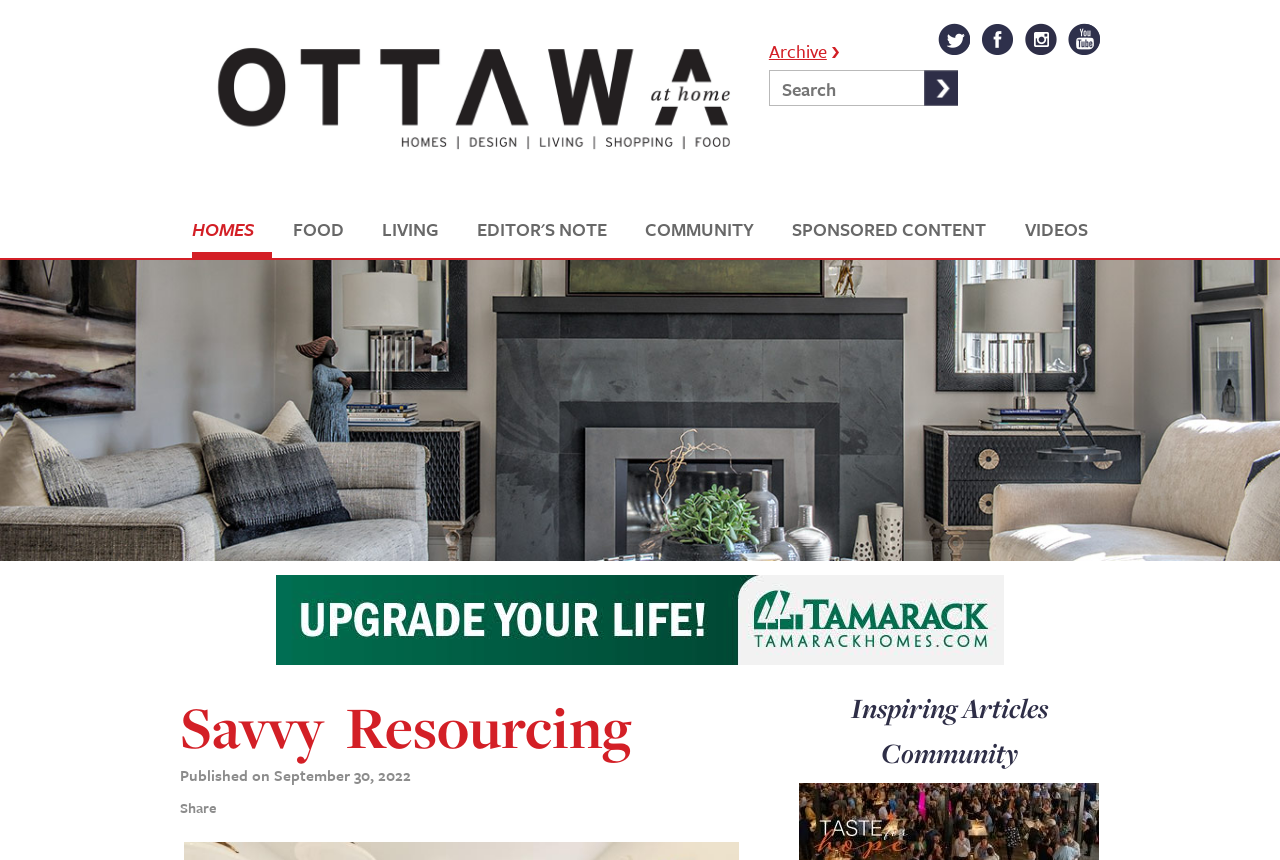Please find the bounding box coordinates of the element's region to be clicked to carry out this instruction: "Read the Savvy Resourcing article".

[0.141, 0.806, 0.58, 0.916]